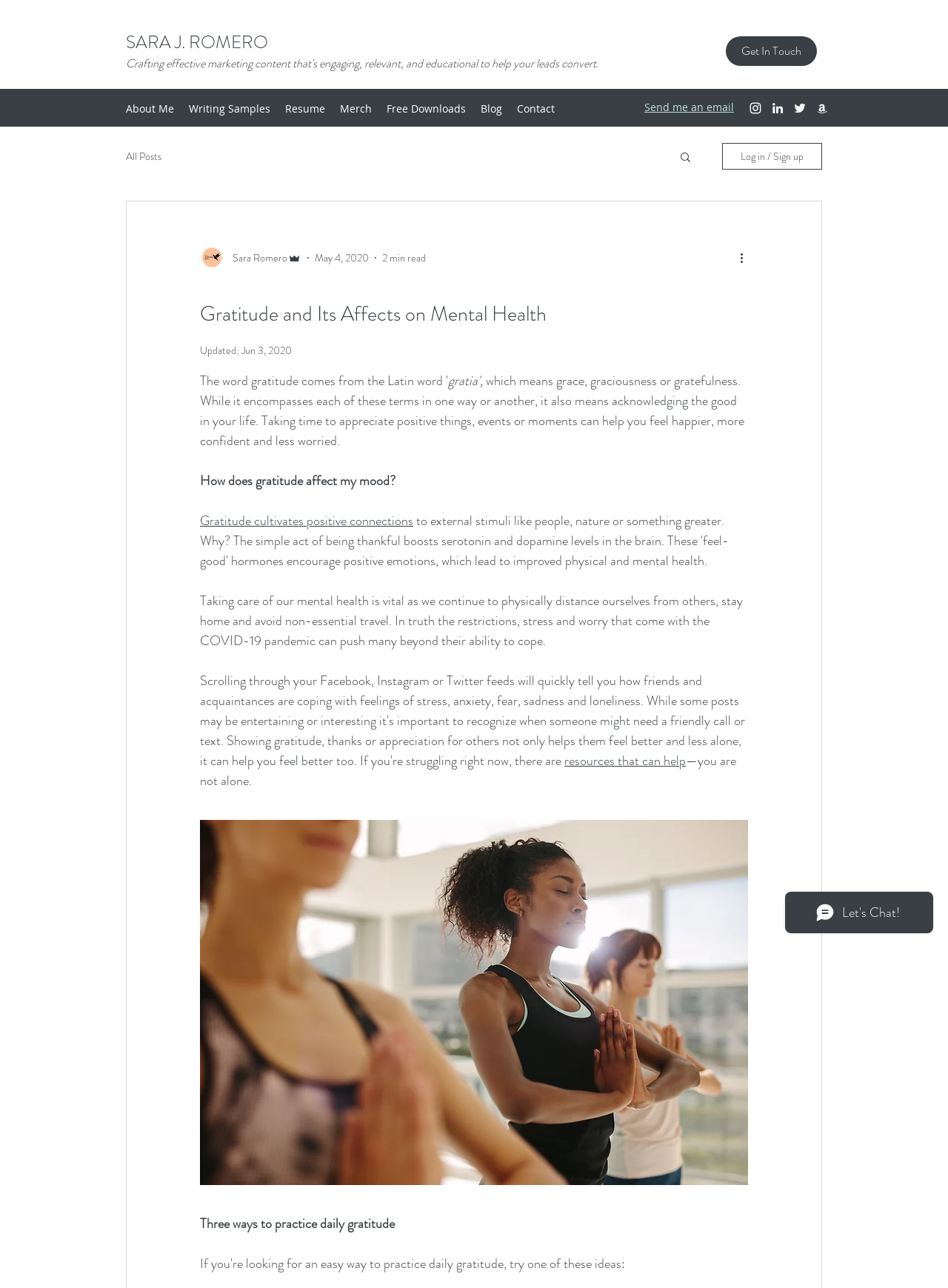Please identify the bounding box coordinates of the clickable region that I should interact with to perform the following instruction: "Log in or sign up". The coordinates should be expressed as four float numbers between 0 and 1, i.e., [left, top, right, bottom].

[0.762, 0.111, 0.867, 0.132]